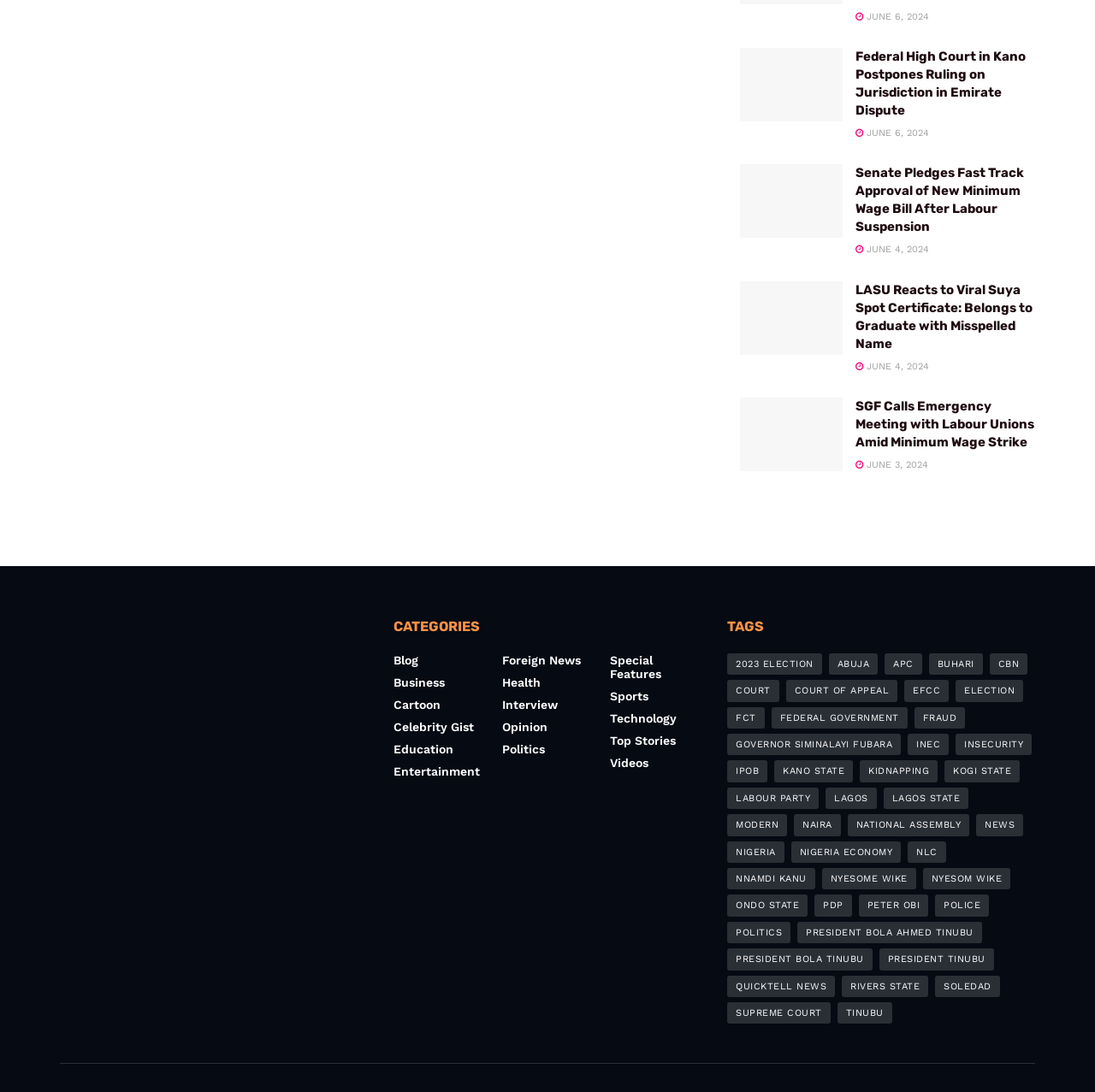Could you highlight the region that needs to be clicked to execute the instruction: "Read the news about 'Presidential Election Petition Tribunal to Announce Verdict September 6th'"?

[0.676, 0.044, 0.77, 0.111]